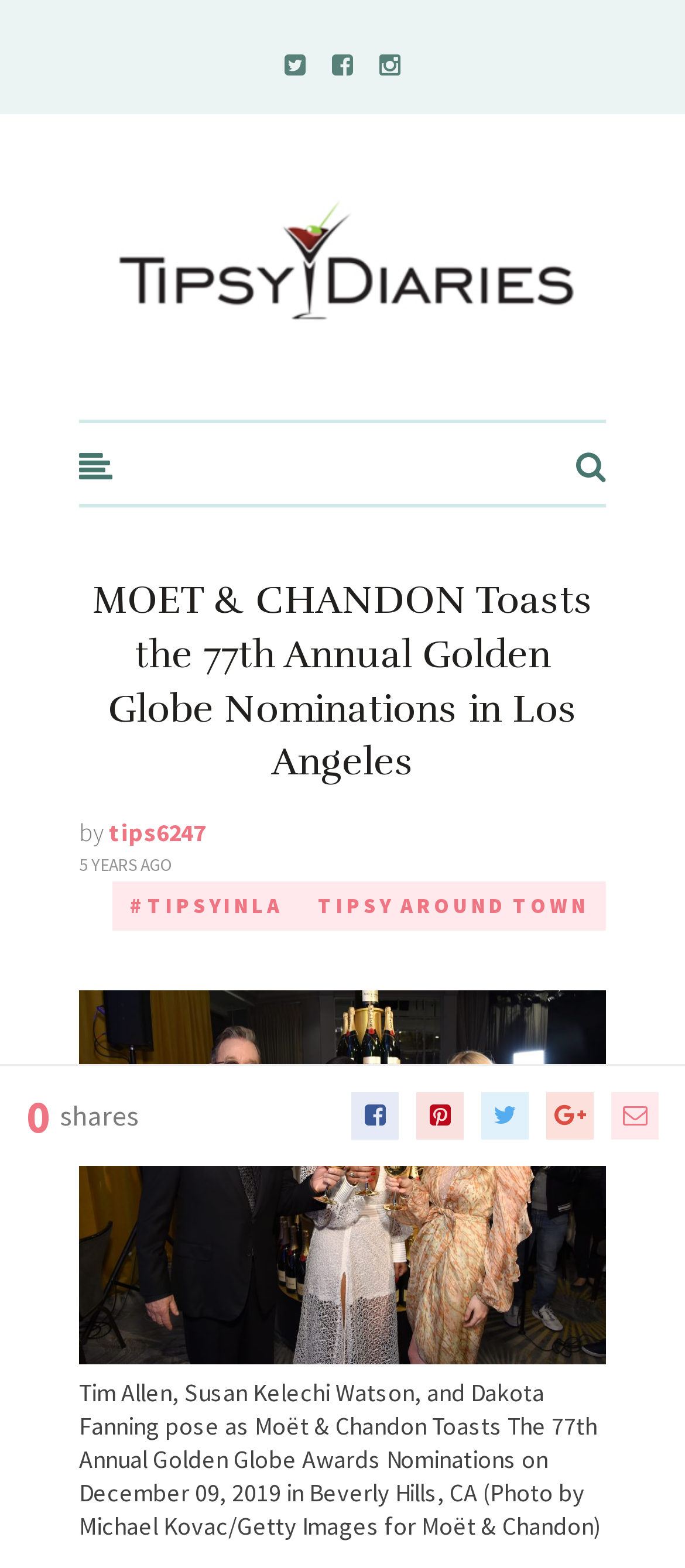Look at the image and answer the question in detail:
What is the date of the event?

I found the answer by looking at the figcaption of the figure element which mentions the date of the event as December 09, 2019.